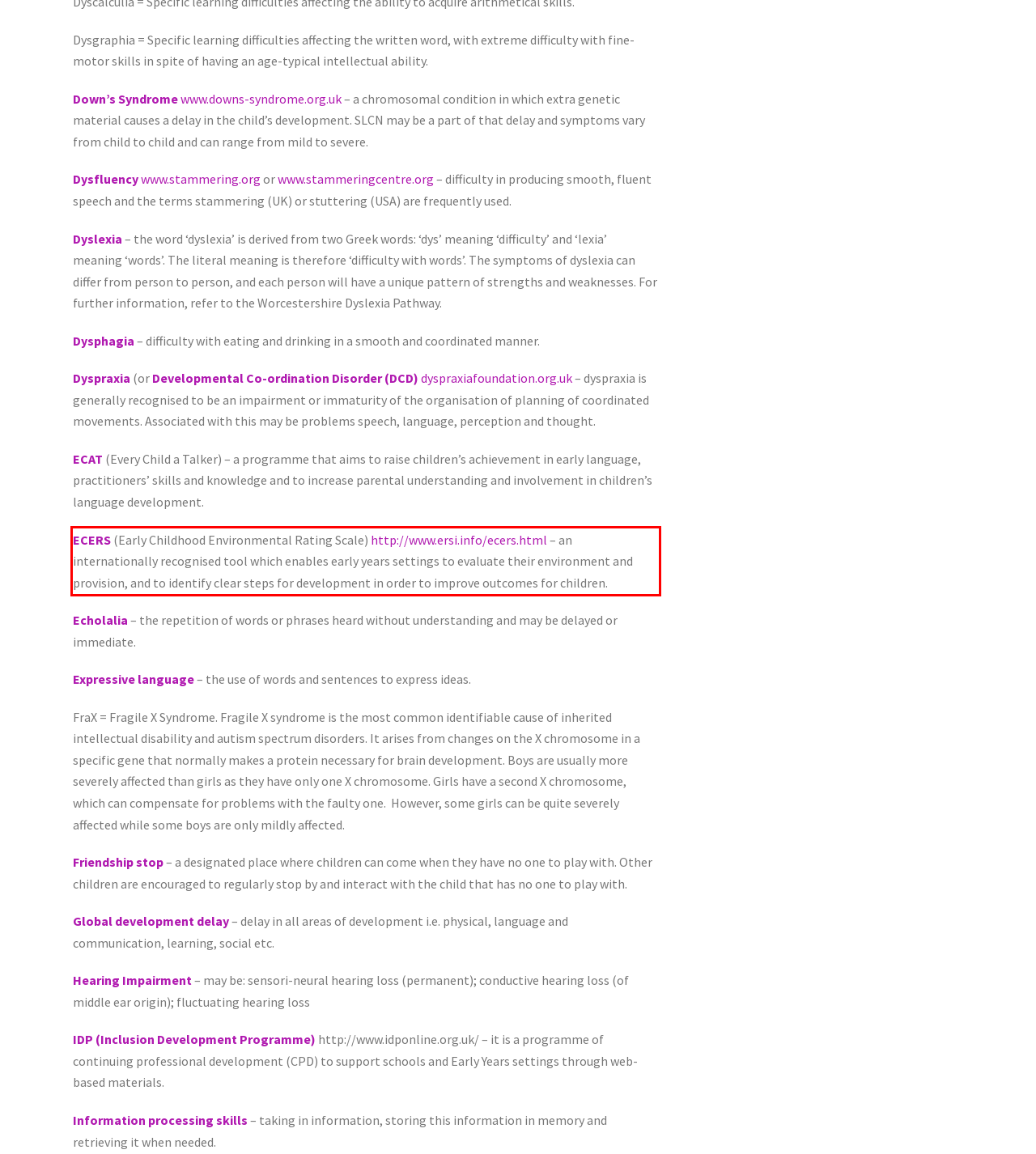Please look at the webpage screenshot and extract the text enclosed by the red bounding box.

ECERS (Early Childhood Environmental Rating Scale) http://www.ersi.info/ecers.html – an internationally recognised tool which enables early years settings to evaluate their environment and provision, and to identify clear steps for development in order to improve outcomes for children.